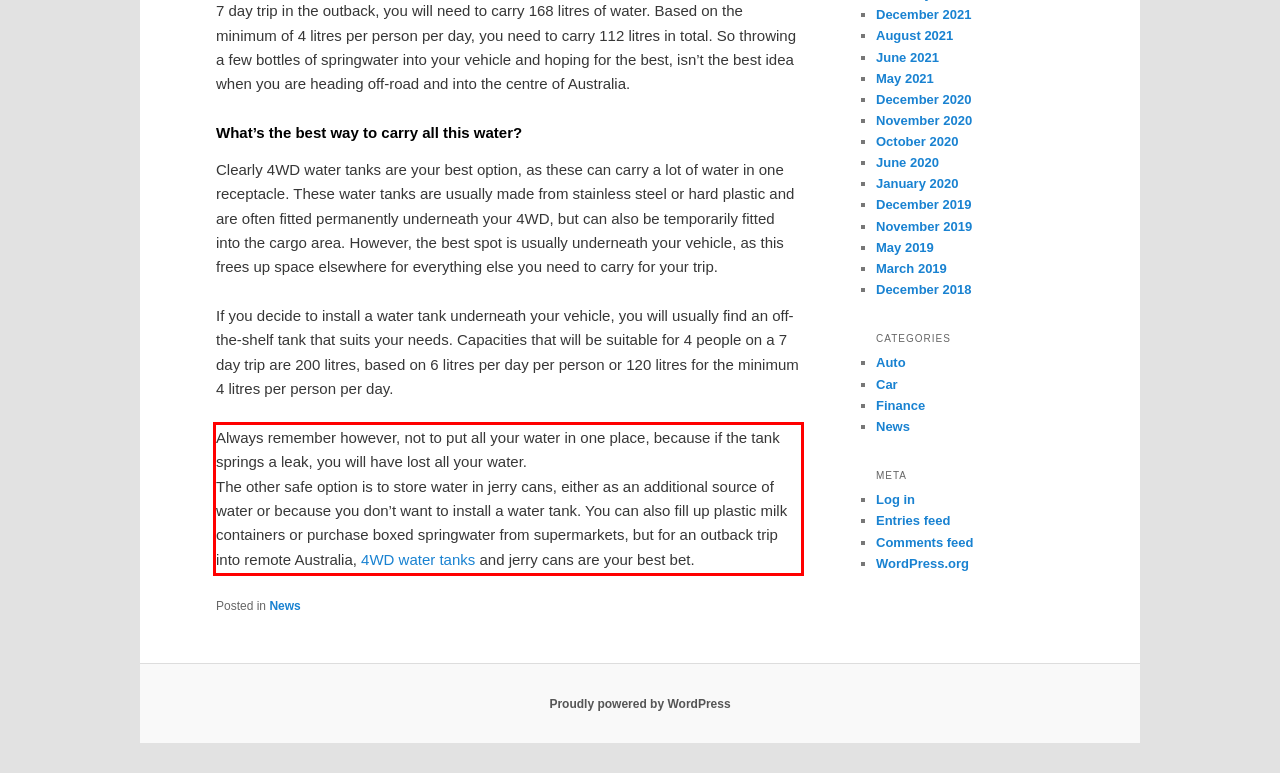Analyze the webpage screenshot and use OCR to recognize the text content in the red bounding box.

Always remember however, not to put all your water in one place, because if the tank springs a leak, you will have lost all your water. The other safe option is to store water in jerry cans, either as an additional source of water or because you don’t want to install a water tank. You can also fill up plastic milk containers or purchase boxed springwater from supermarkets, but for an outback trip into remote Australia, 4WD water tanks and jerry cans are your best bet.